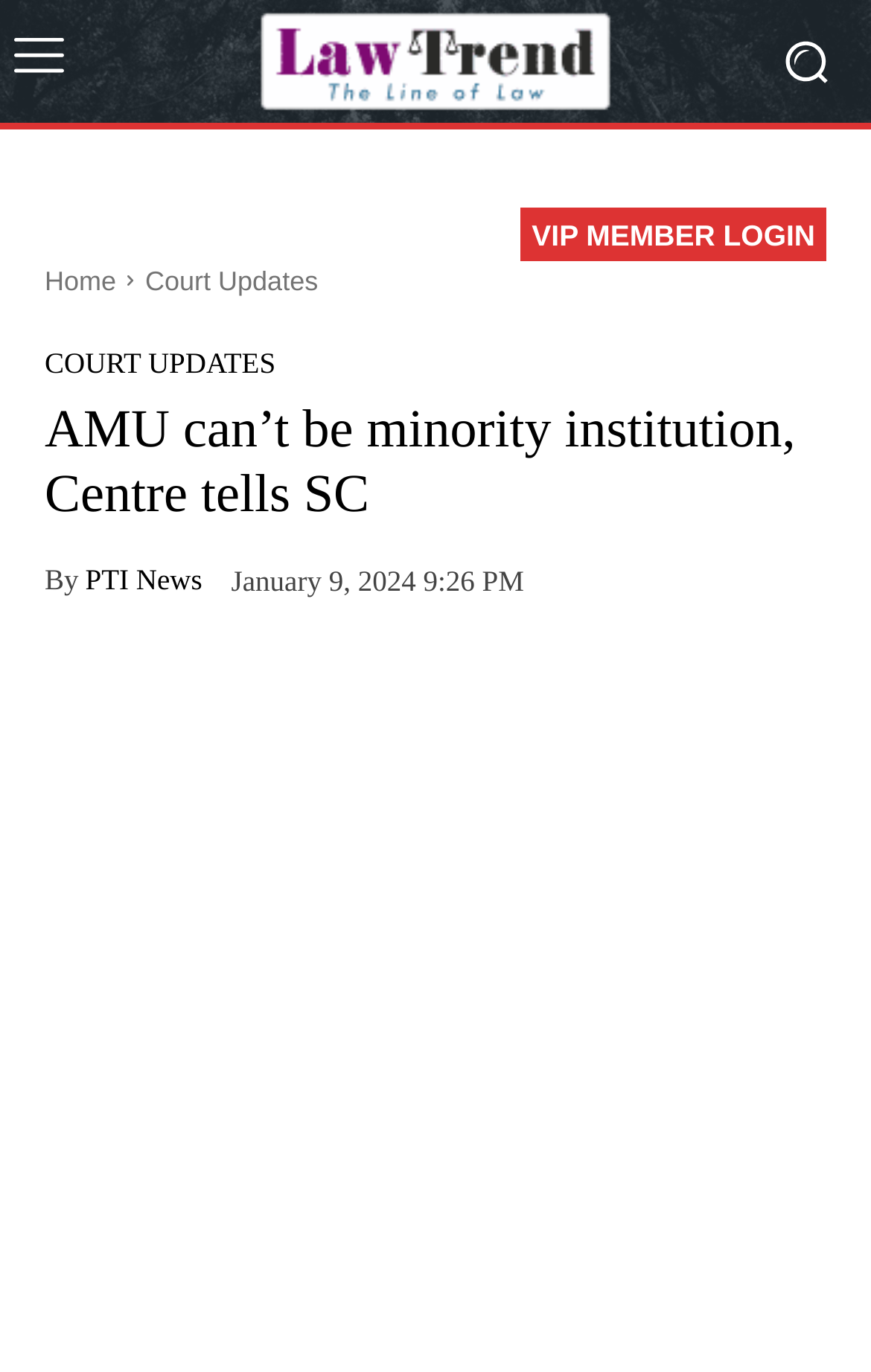Provide a thorough summary of the webpage.

The webpage appears to be a news article page from the Law Trend website. At the top left, there is a small image, and next to it, a link to the Law Trend website with a logo. On the top right, there is another image. Below these elements, there are several links, including "VIP MEMBER LOGIN", "Home", "Court Updates", and another "COURT UPDATES" link. 

The main content of the page is a news article with the heading "AMU can’t be minority institution, Centre tells SC". Below the heading, there is a byline "By" followed by a link to "PTI News". Next to the byline, there is a timestamp "January 9, 2024 9:26 PM". 

Underneath the timestamp, there are five social media links represented by icons. The main content of the article is not explicitly stated, but the title suggests it is about the Aligarh Muslim University and the Supreme Court. At the bottom of the page, there is a large image or banner with the text "aligarh muslim university-amu" that spans the entire width of the page.